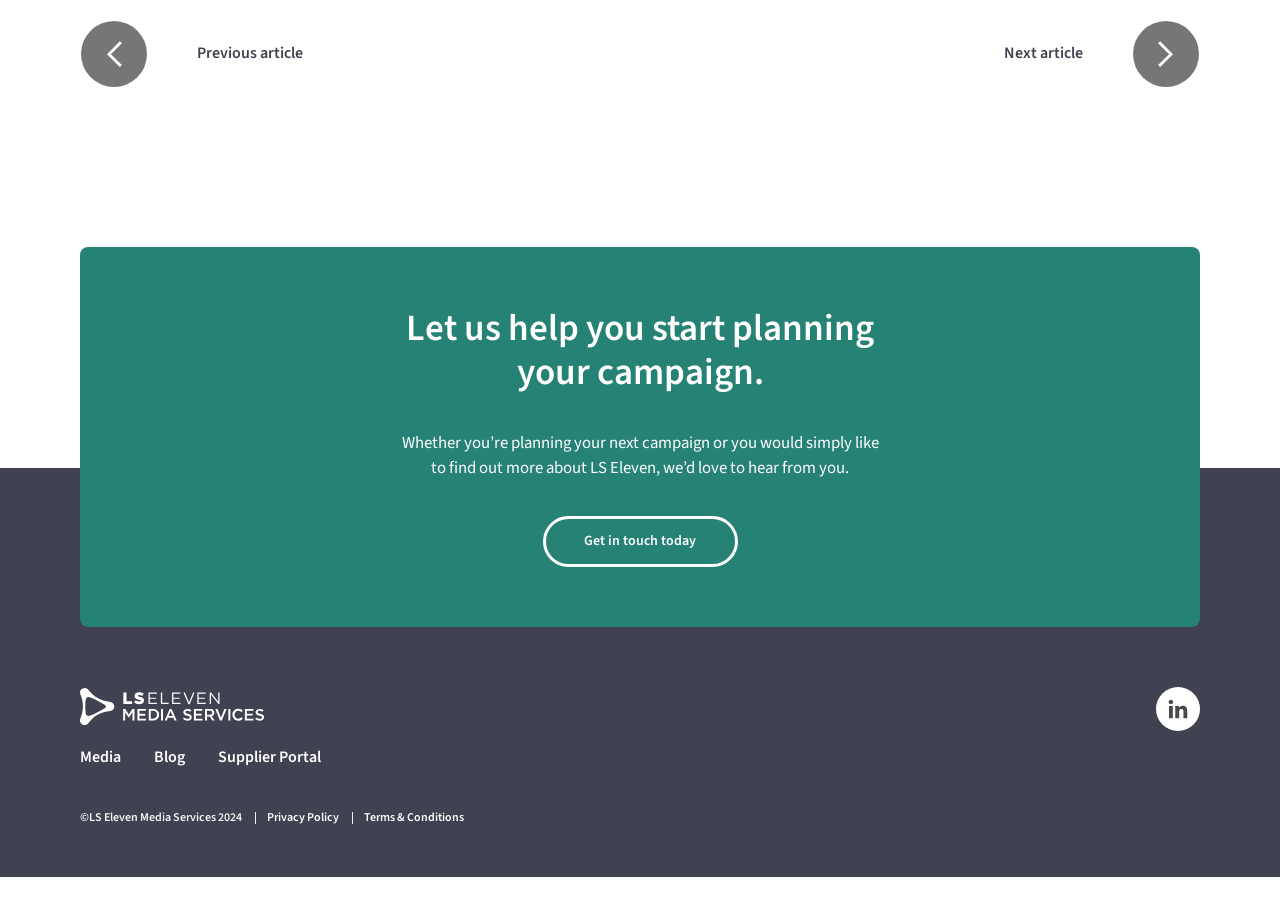Based on the visual content of the image, answer the question thoroughly: How many links are in the footer?

I counted the links in the footer section, which includes 'Media', 'Blog', 'Supplier Portal', 'linkedin', 'Privacy Policy', 'Terms & Conditions', and 'Get in touch today'. There are 7 links in total.